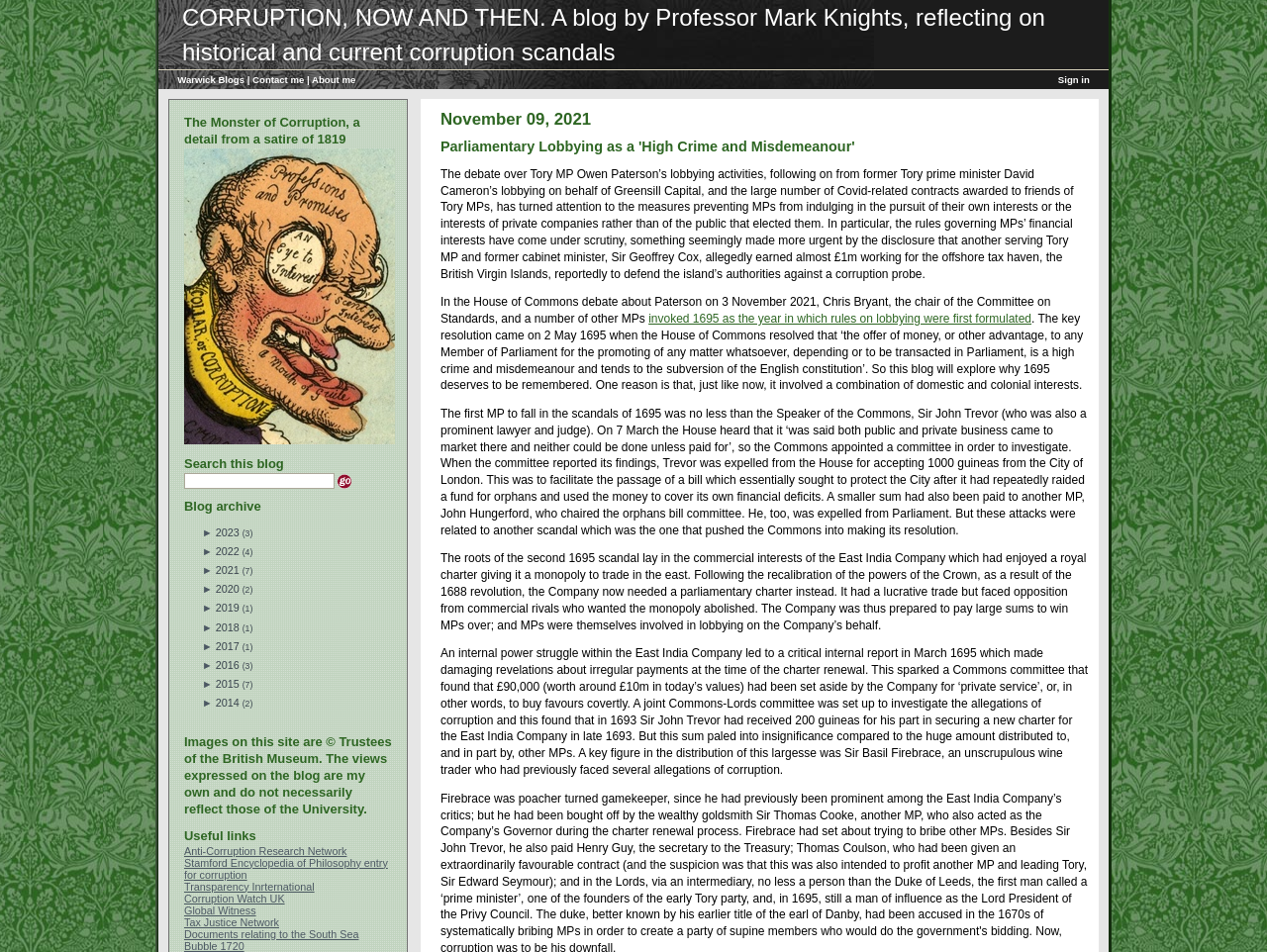Please provide the bounding box coordinates in the format (top-left x, top-left y, bottom-right x, bottom-right y). Remember, all values are floating point numbers between 0 and 1. What is the bounding box coordinate of the region described as: Corruption Watch UK

[0.145, 0.937, 0.225, 0.95]